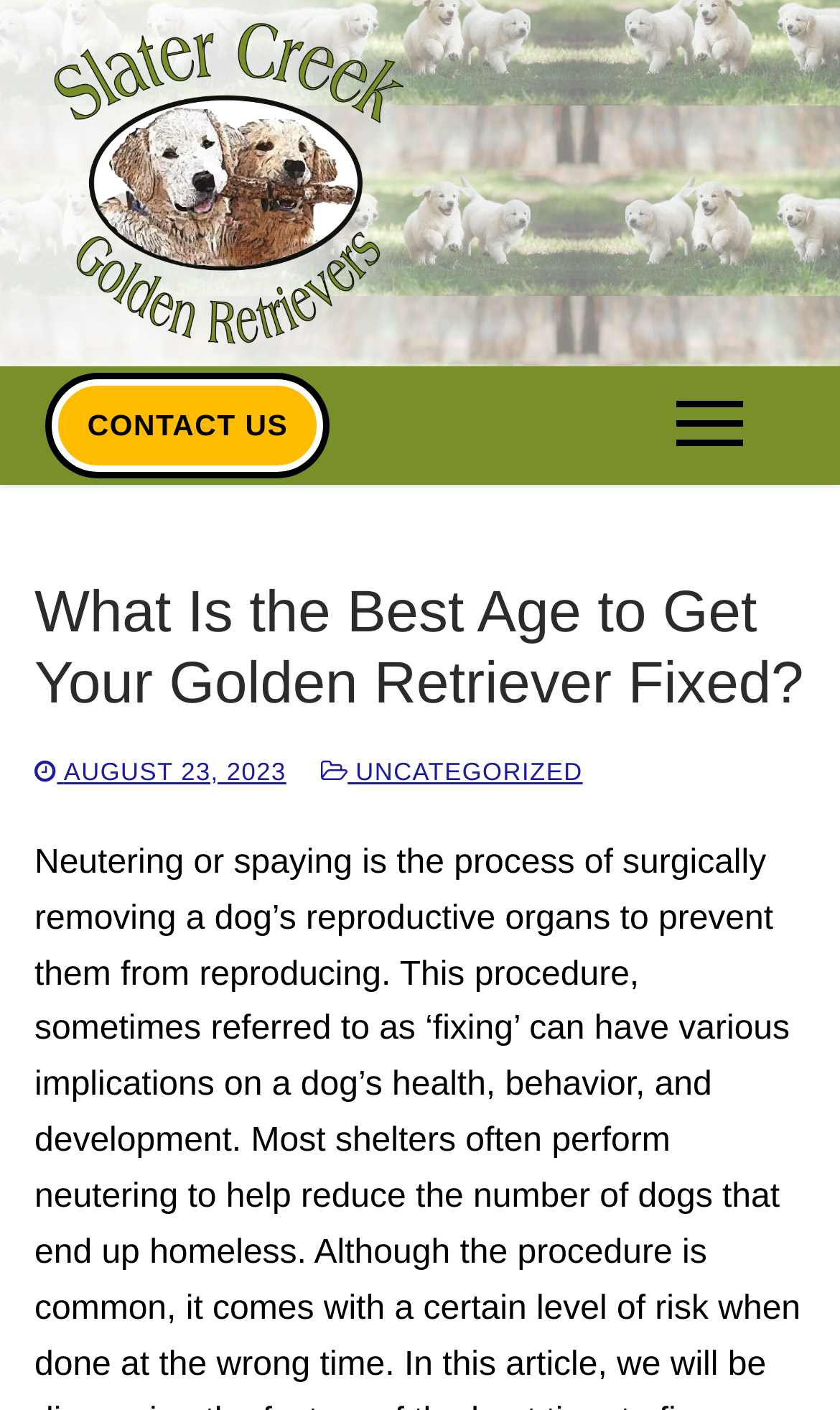Determine the main heading text of the webpage.

What Is the Best Age to Get Your Golden Retriever Fixed?